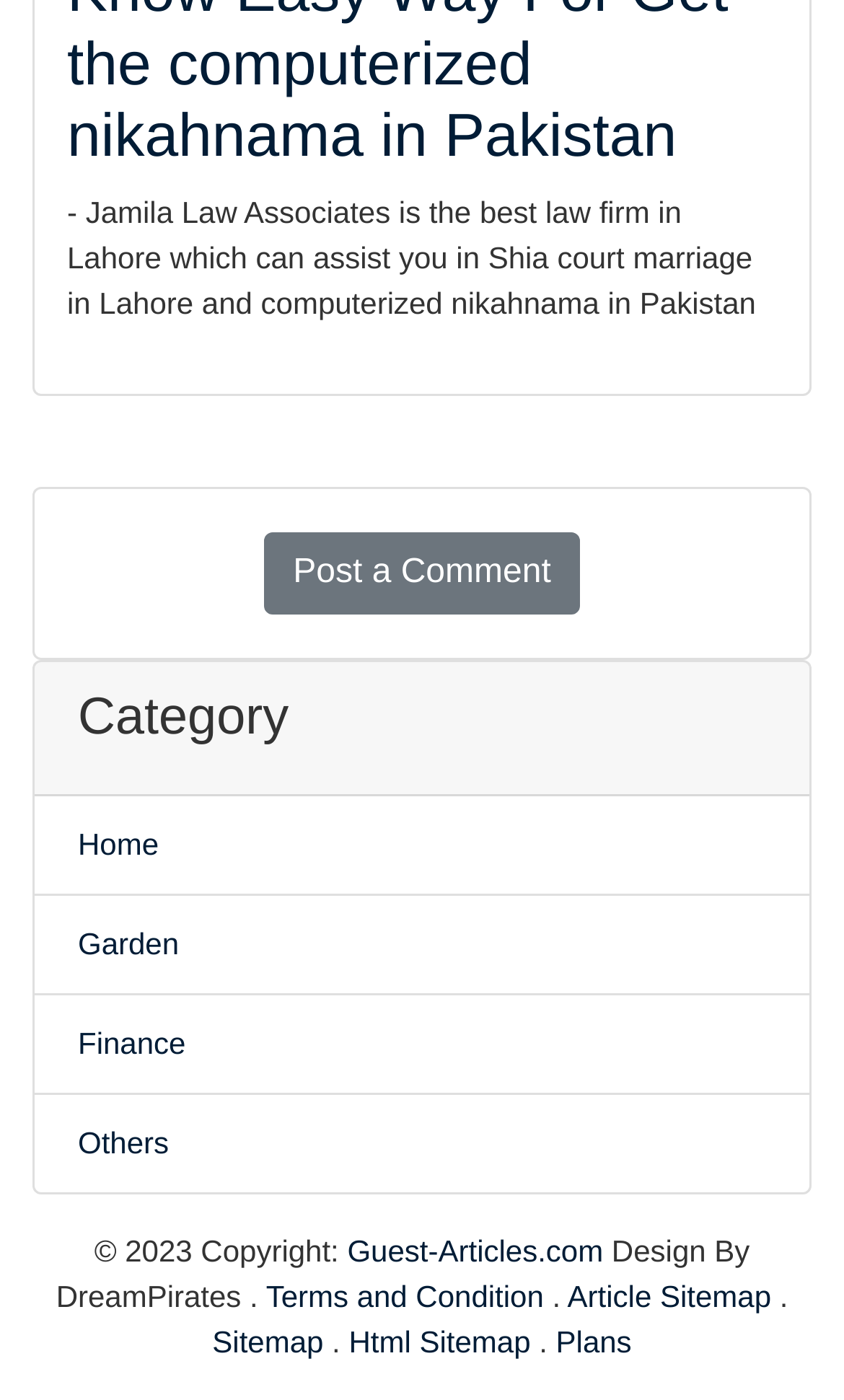Find the bounding box coordinates of the element's region that should be clicked in order to follow the given instruction: "Check 'Terms and Condition'". The coordinates should consist of four float numbers between 0 and 1, i.e., [left, top, right, bottom].

[0.315, 0.913, 0.644, 0.937]